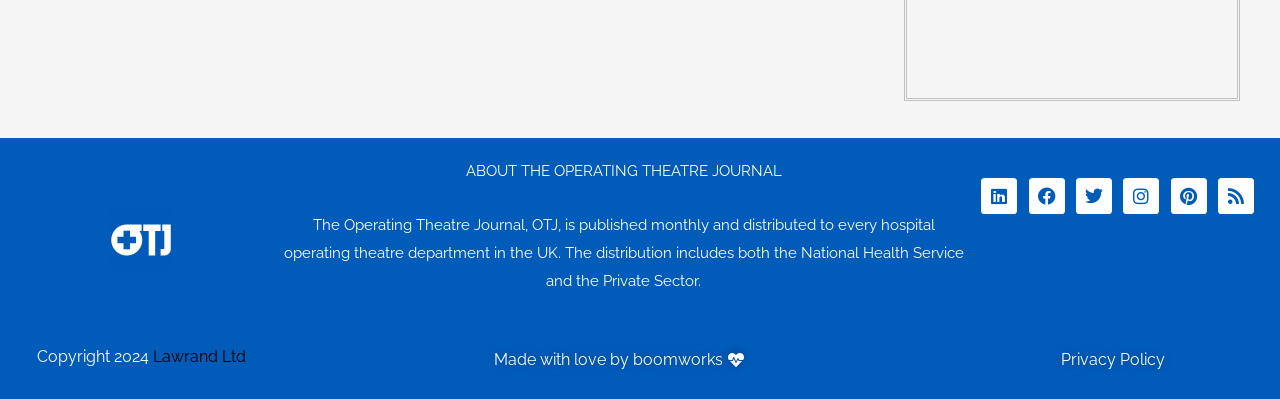Please use the details from the image to answer the following question comprehensively:
Who developed the website?

The developer of the website can be identified from the link element with bounding box coordinates [0.355, 0.857, 0.612, 0.95] which contains the text 'Made with love by boomworks'.